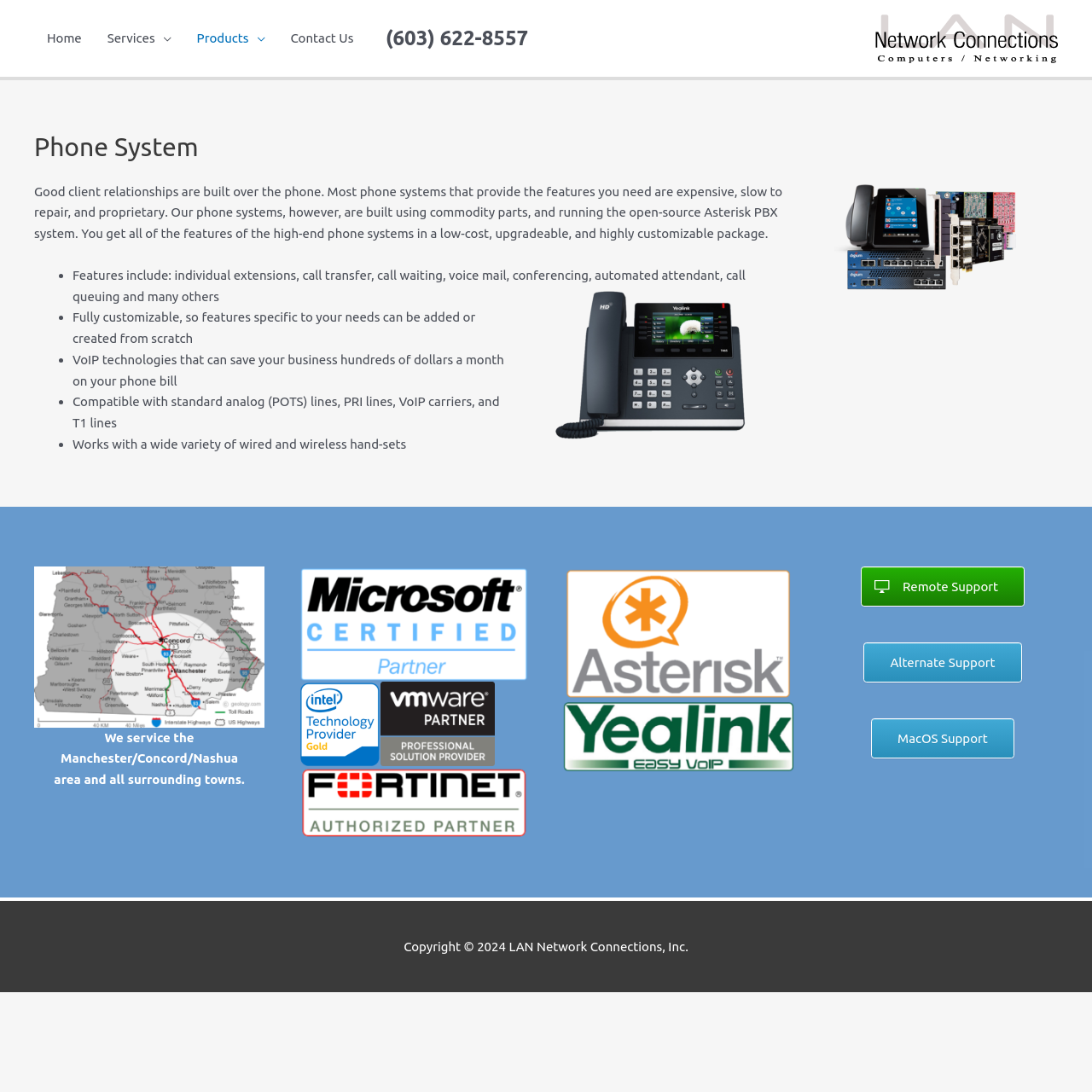What is the company name?
Answer the question with as much detail as possible.

The company name is mentioned in the top-left corner of the webpage, both as a link and as an image. It is also mentioned in the footer section of the webpage.